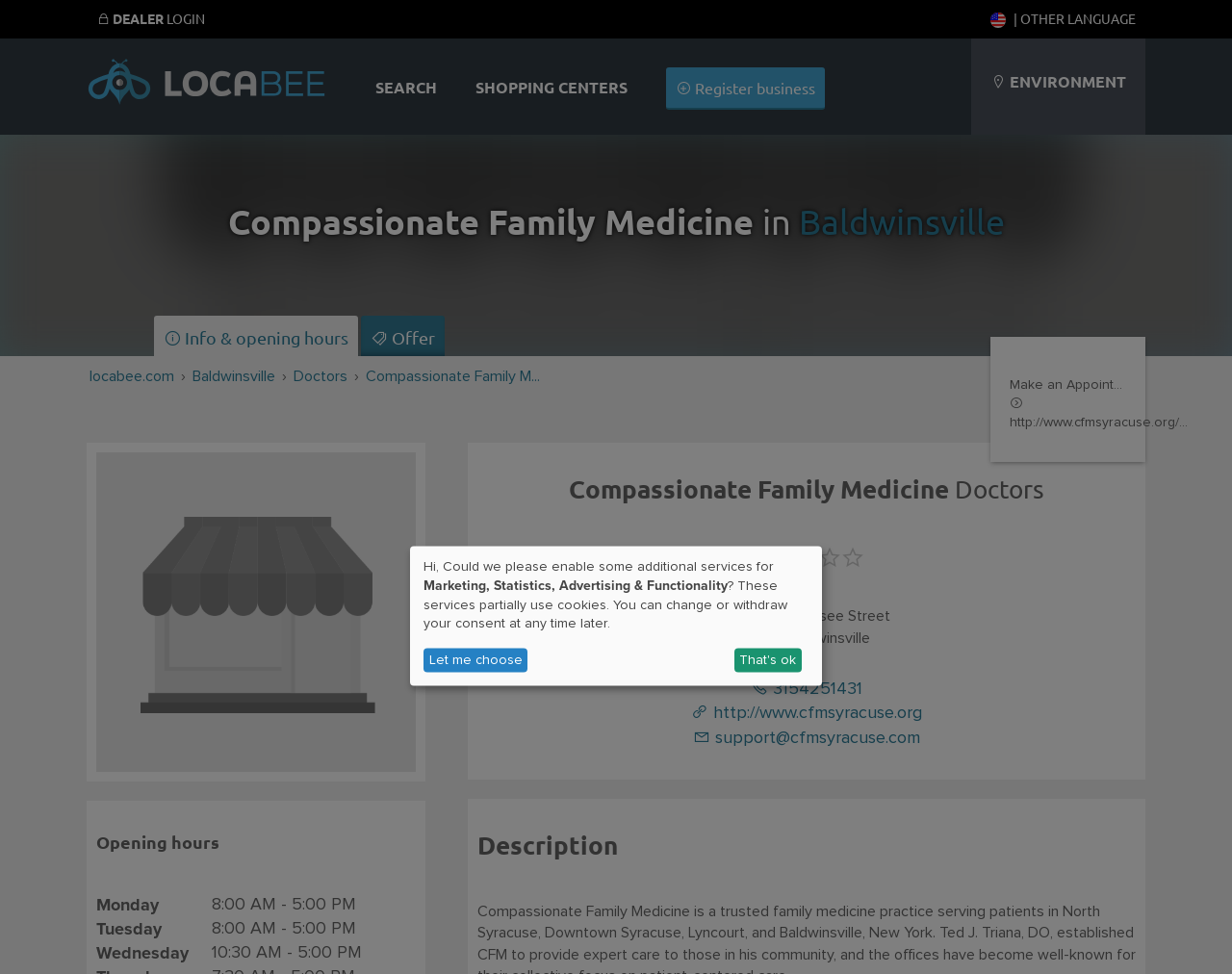Produce an extensive caption that describes everything on the webpage.

This webpage is about Compassionate Family Medicine, a doctor's office located at 138 East Genesee Street in Baldwinsville. At the top left corner, there is a logo of the office, and next to it, there are links to dealer login, current language (English), and other languages. Below these links, there are several navigation links, including "SEARCH", "SHOPPING CENTERS", and "REGISTER BUSINESS".

The main content of the page is divided into two sections. On the left side, there is a section about the office, including its name, address, and opening hours. The opening hours are listed in a table format, with days of the week (Monday to Wednesday) and corresponding hours (8:00 AM - 5:00 PM or 10:30 AM - 5:00 PM). Below the opening hours, there is a link to make an appointment now.

On the right side, there is a section about the doctors, with a heading "Compassionate Family Medicine Doctors". Below this heading, there are five rating icons (represented by "\uf005") and some contact information, including the office address, zip code, city, phone number, and website.

At the bottom of the page, there is a section with a heading "Description", but it does not contain any descriptive text. Instead, there is a dialog box with a message about enabling additional services, including marketing, statistics, advertising, and functionality, which partially use cookies. The dialog box has two buttons, "Let me choose" and "That's ok".